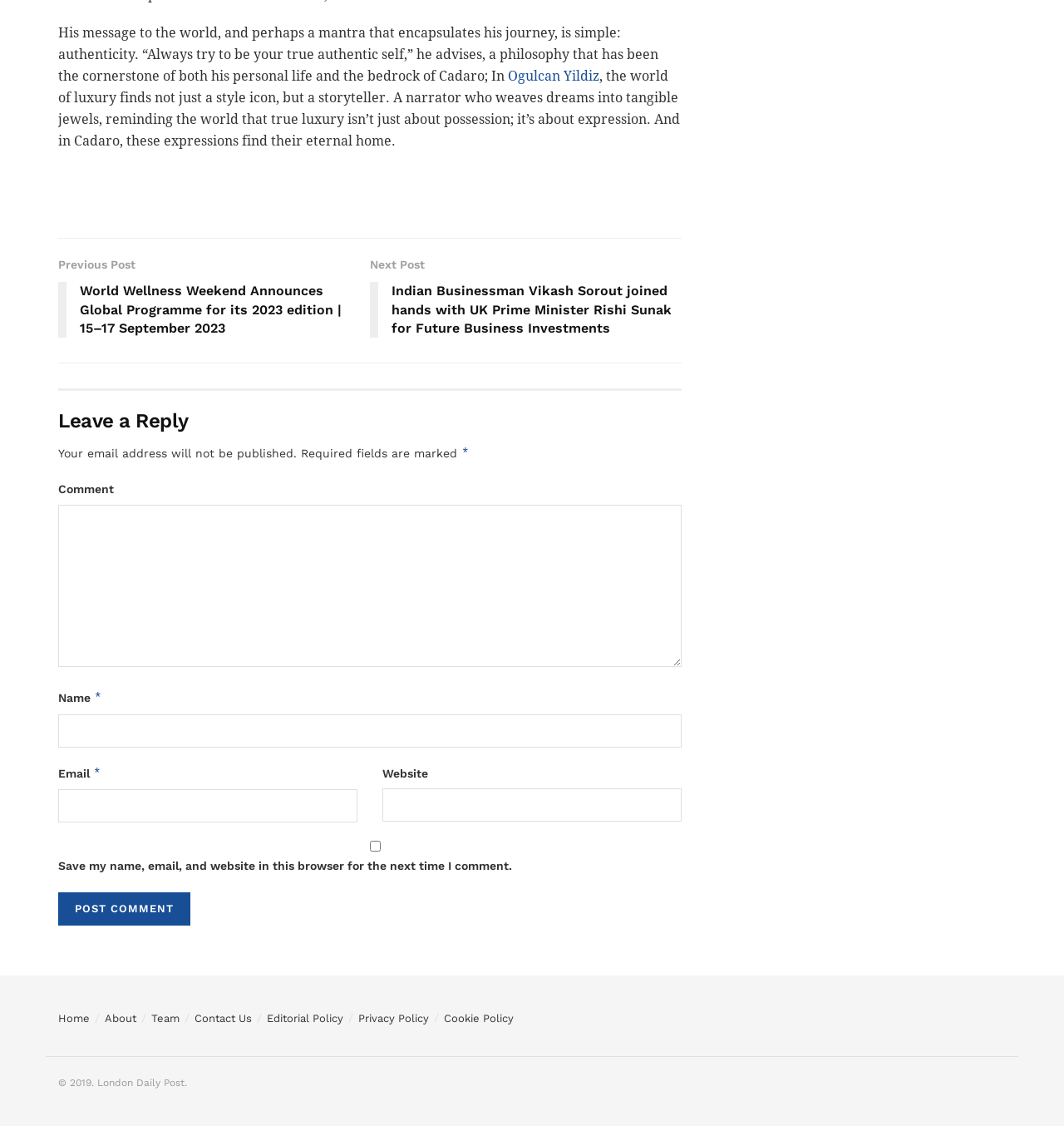Given the element description Legal Notice, specify the bounding box coordinates of the corresponding UI element in the format (top-left x, top-left y, bottom-right x, bottom-right y). All values must be between 0 and 1.

None